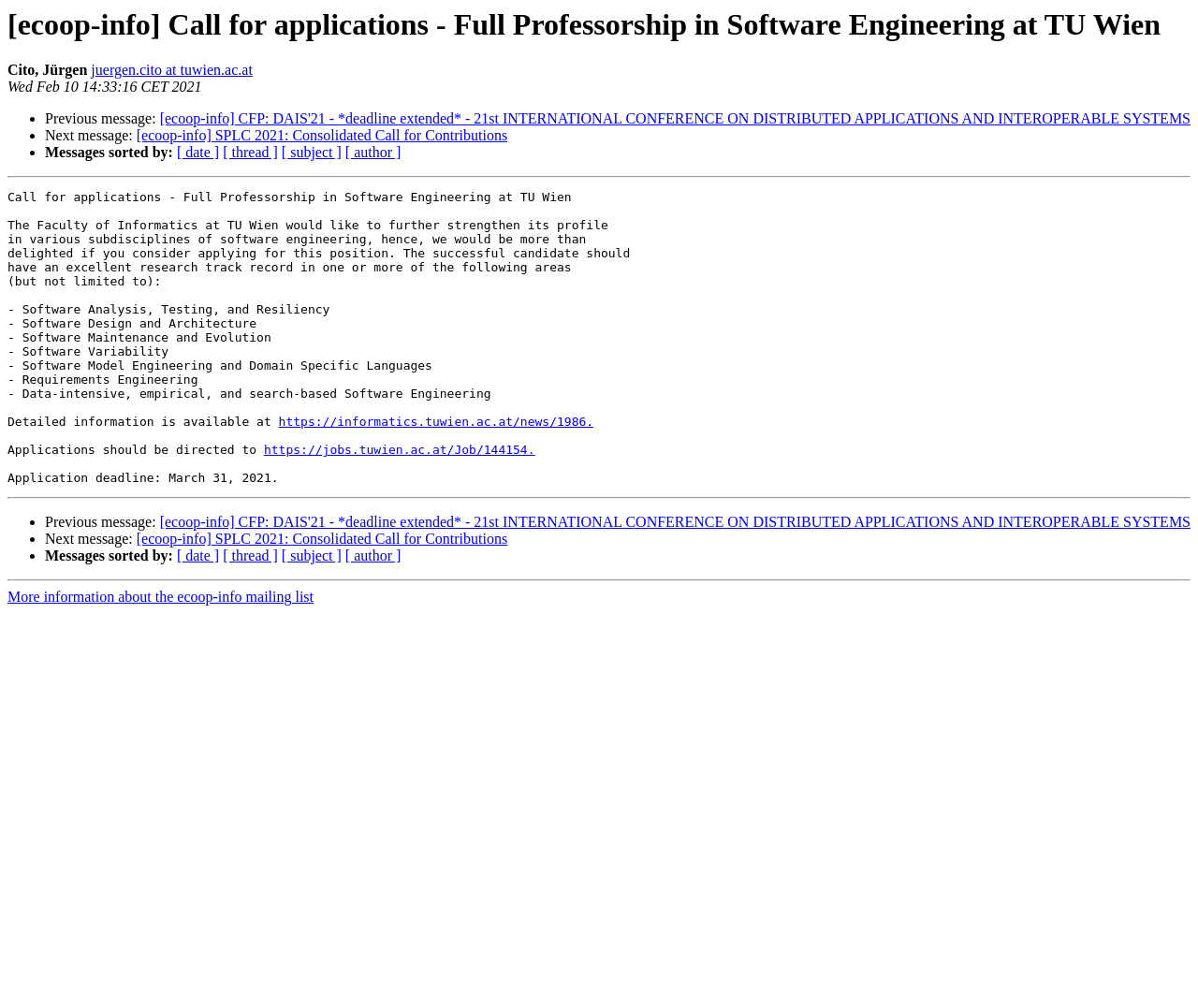Can you determine the bounding box coordinates of the area that needs to be clicked to fulfill the following instruction: "View the email of Jürgen Cito"?

[0.076, 0.062, 0.211, 0.077]